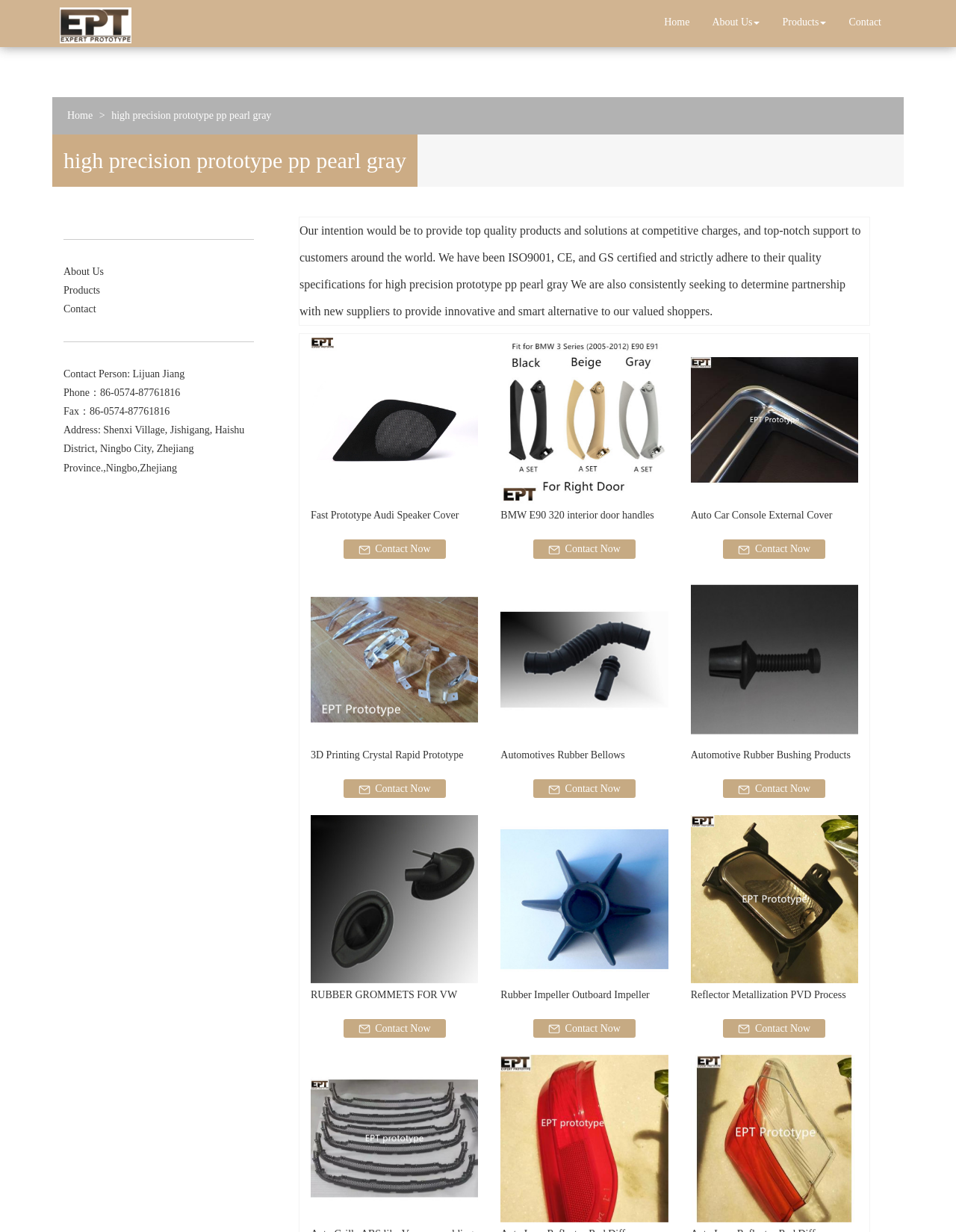What is the company's contact person?
Can you provide an in-depth and detailed response to the question?

I found the contact person's name, Lijuan Jiang, in the static text element with the description 'Contact Person: Lijuan Jiang'.